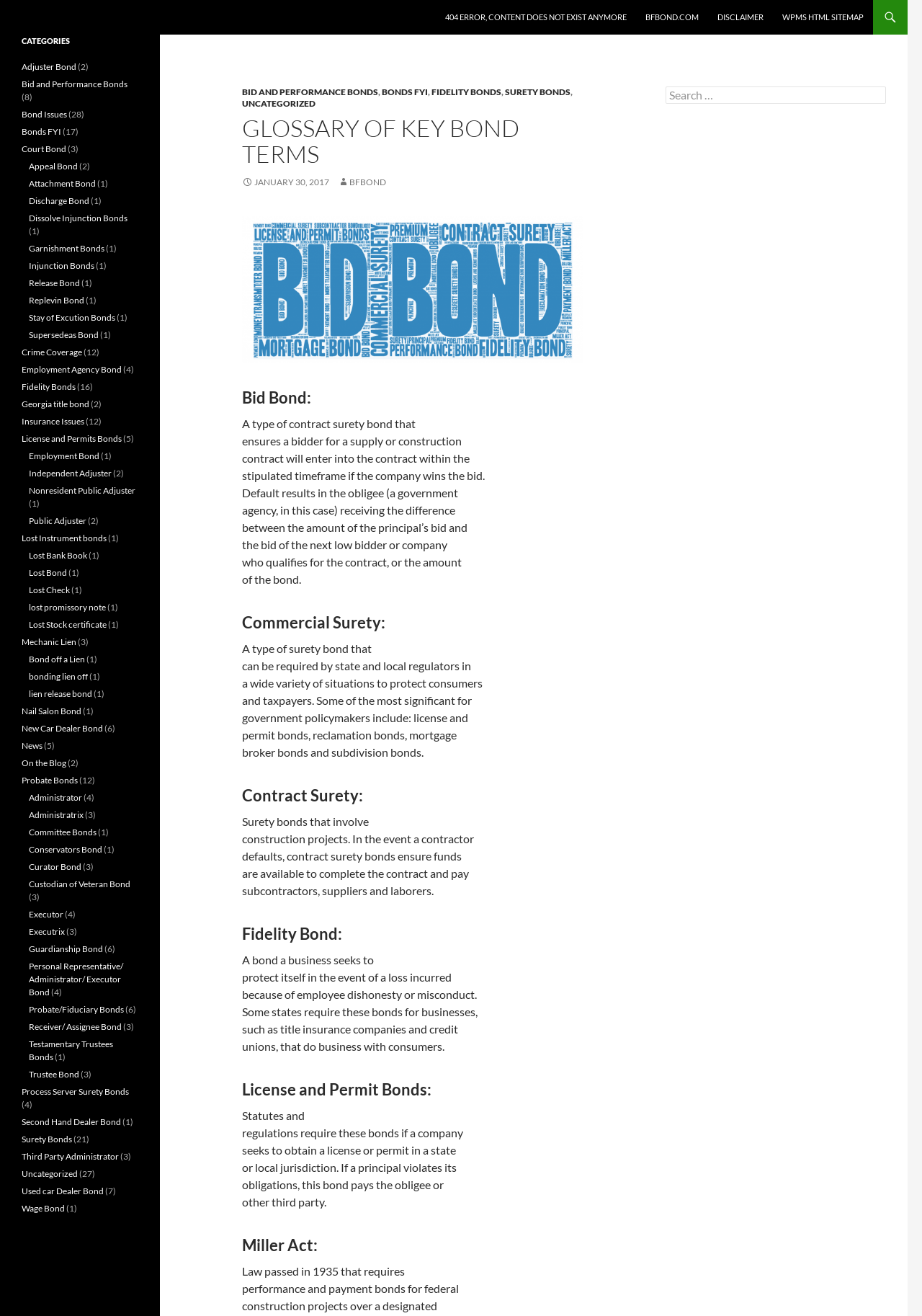Locate the UI element described by Personal Representative/ Administrator/ Executor Bond and provide its bounding box coordinates. Use the format (top-left x, top-left y, bottom-right x, bottom-right y) with all values as floating point numbers between 0 and 1.

[0.031, 0.73, 0.134, 0.758]